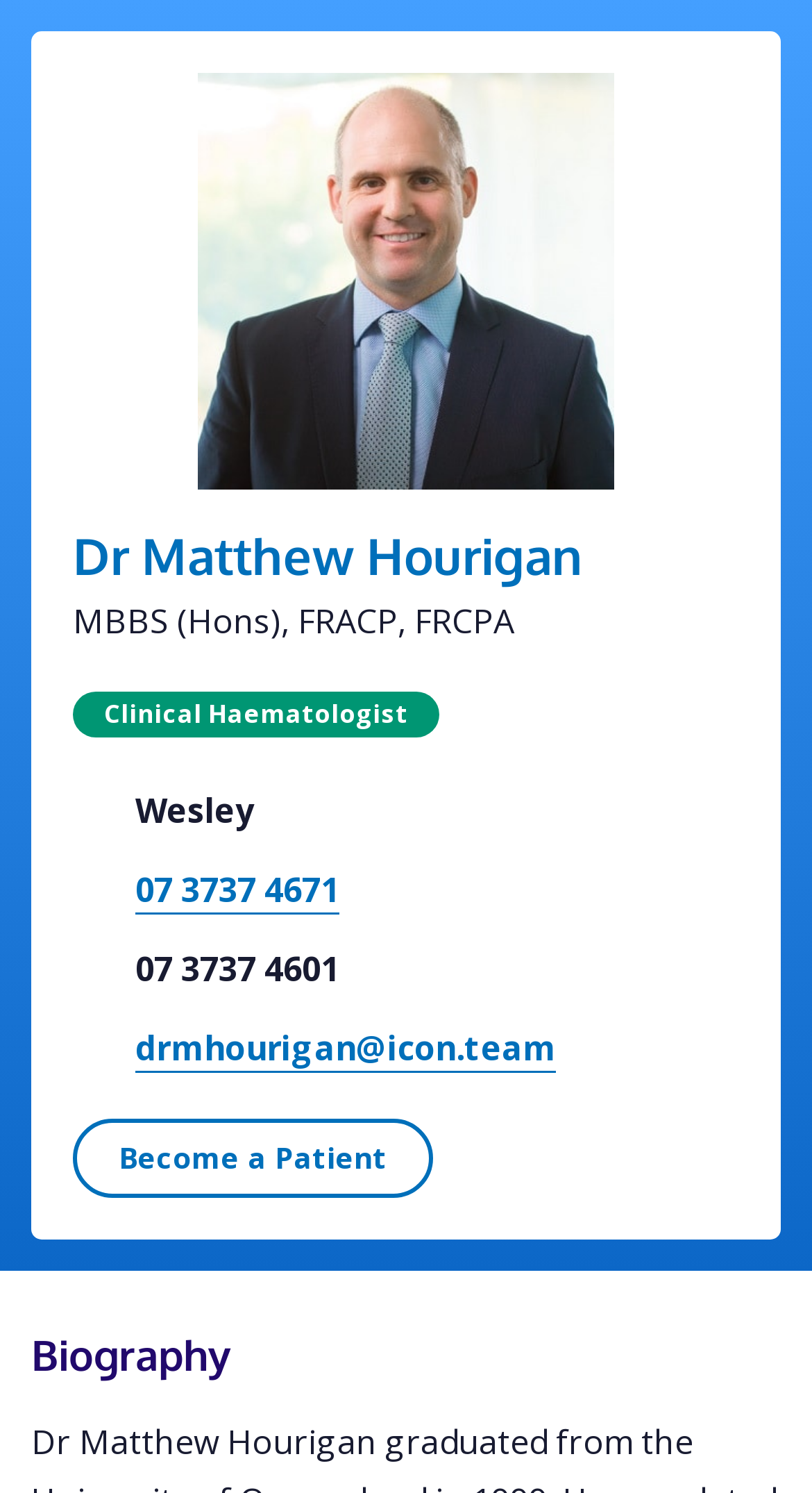Please provide the bounding box coordinates in the format (top-left x, top-left y, bottom-right x, bottom-right y). Remember, all values are floating point numbers between 0 and 1. What is the bounding box coordinate of the region described as: Become a Patient

[0.09, 0.749, 0.533, 0.802]